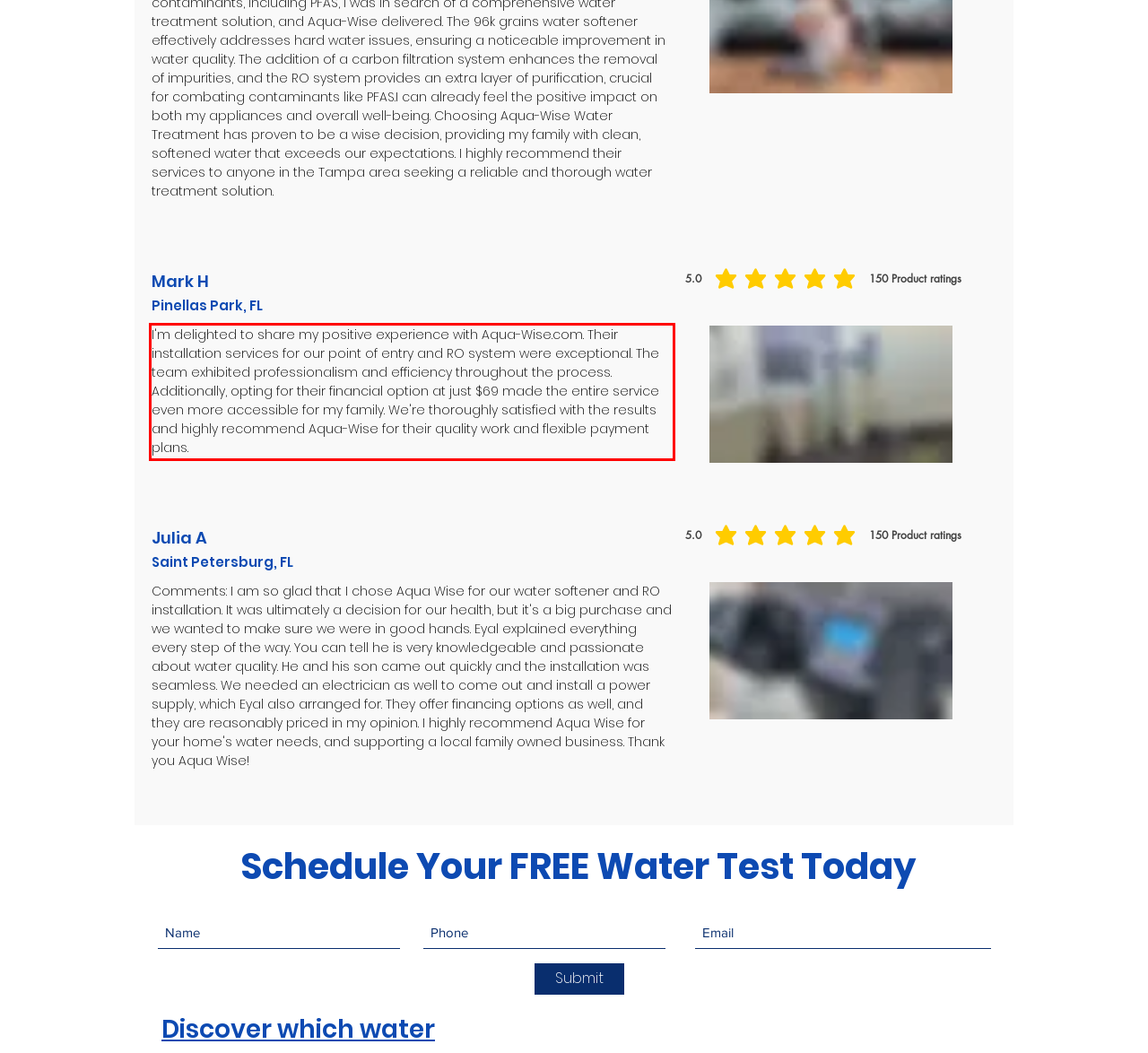You are given a webpage screenshot with a red bounding box around a UI element. Extract and generate the text inside this red bounding box.

I'm delighted to share my positive experience with Aqua-Wise.com. Their installation services for our point of entry and RO system were exceptional. The team exhibited professionalism and efficiency throughout the process. Additionally, opting for their financial option at just $69 made the entire service even more accessible for my family. We're thoroughly satisfied with the results and highly recommend Aqua-Wise for their quality work and flexible payment plans.